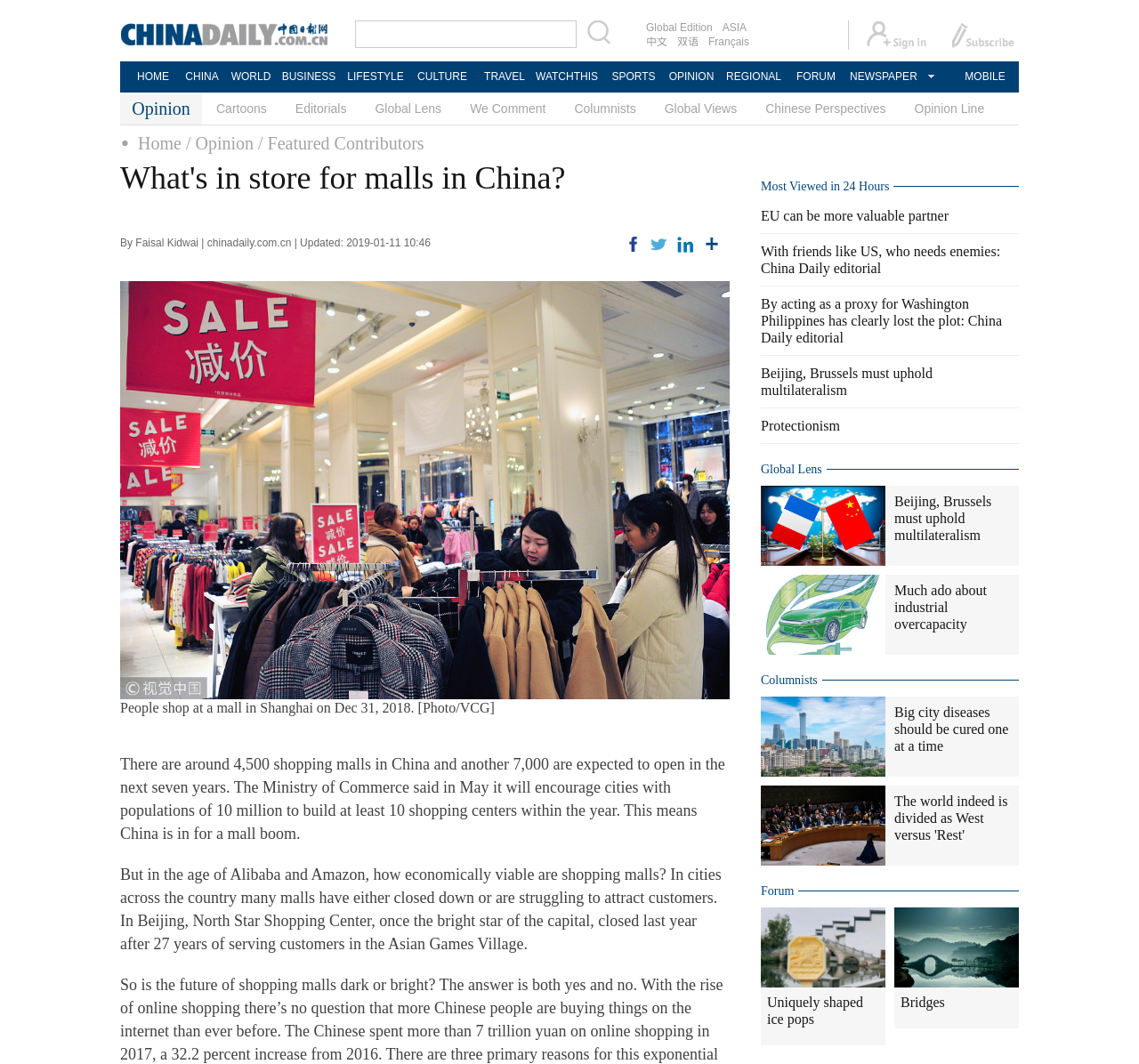Provide the bounding box coordinates of the section that needs to be clicked to accomplish the following instruction: "Read the opinion article 'What's in store for malls in China?'."

[0.105, 0.151, 0.641, 0.2]